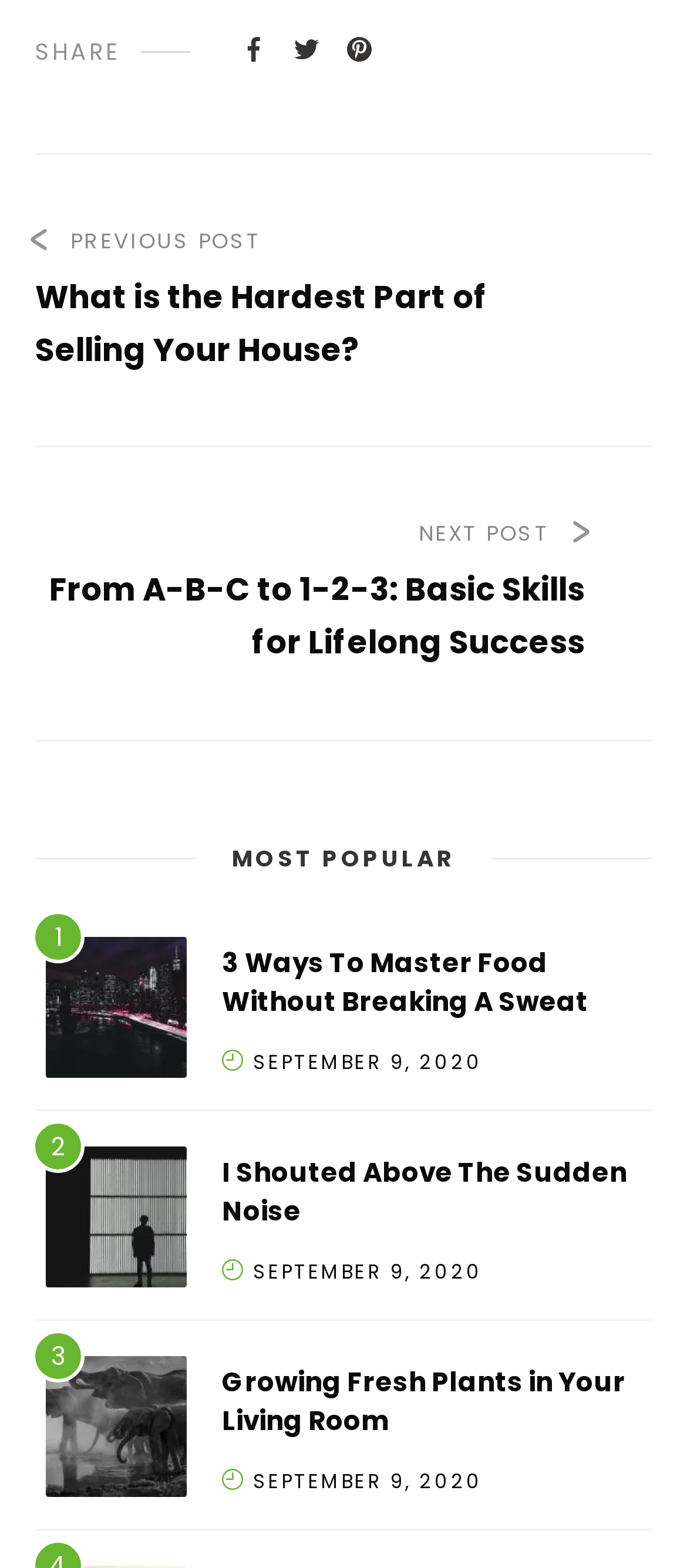Determine the bounding box coordinates for the region that must be clicked to execute the following instruction: "Browse headlines in National section".

None